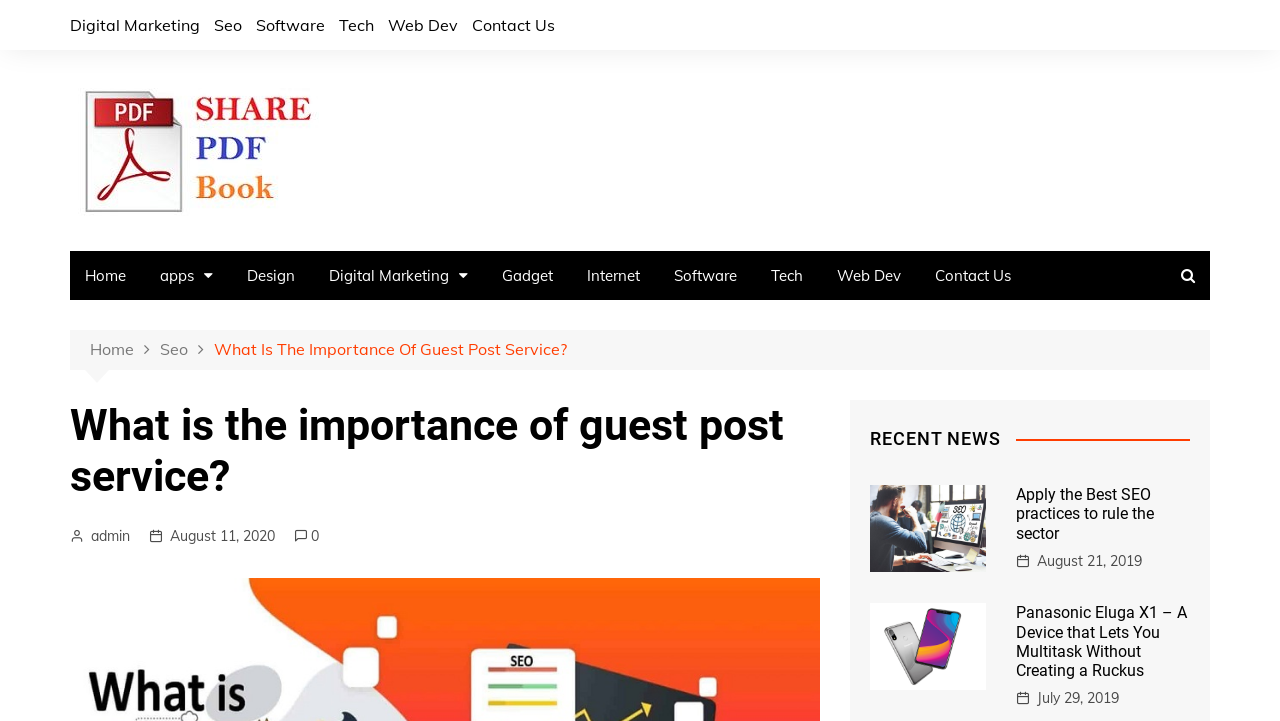Reply to the question with a brief word or phrase: What is the category of the link 'Technology blog'?

Blog